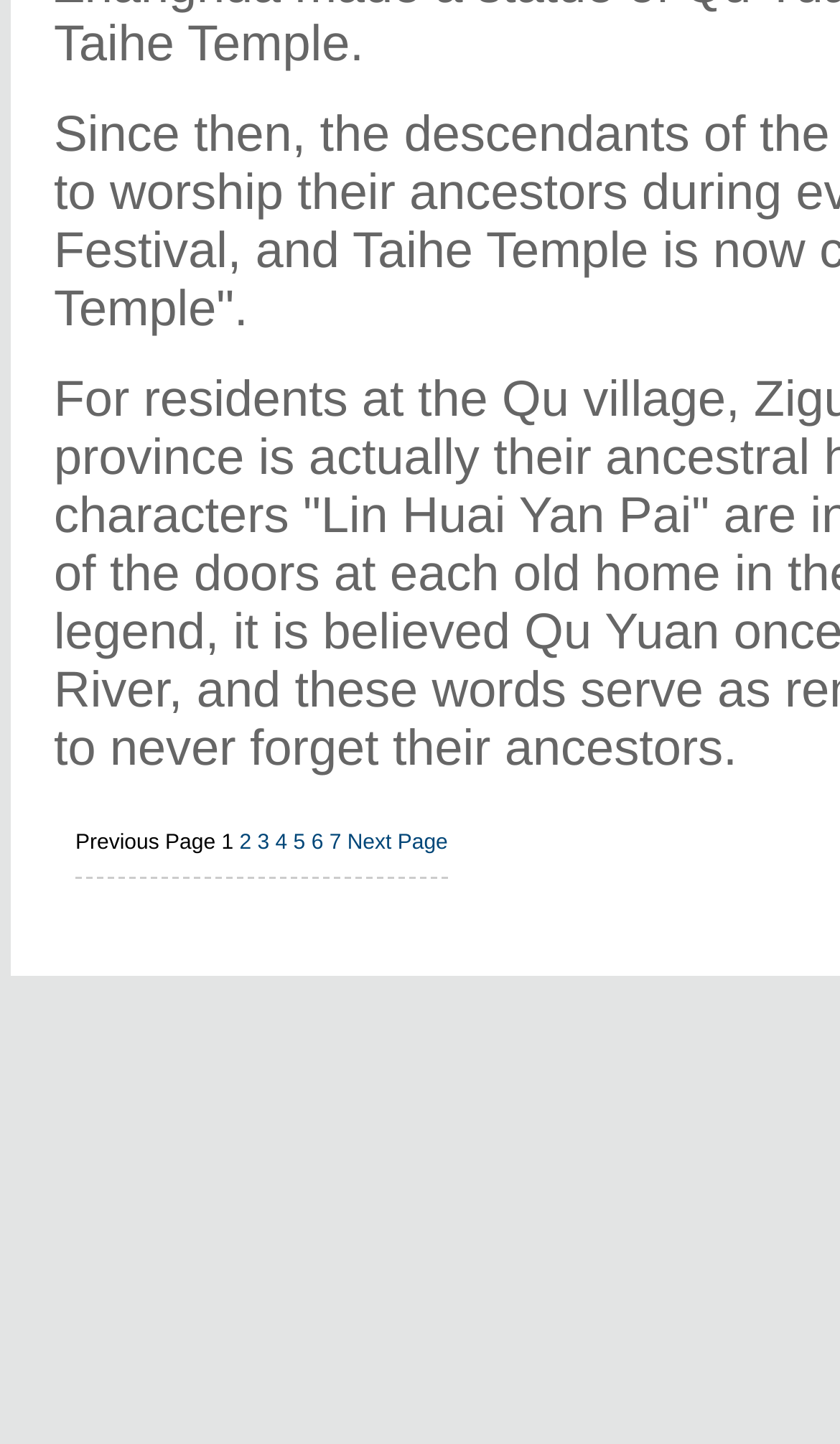Please determine the bounding box coordinates, formatted as (top-left x, top-left y, bottom-right x, bottom-right y), with all values as floating point numbers between 0 and 1. Identify the bounding box of the region described as: Next Page

[0.413, 0.576, 0.533, 0.593]